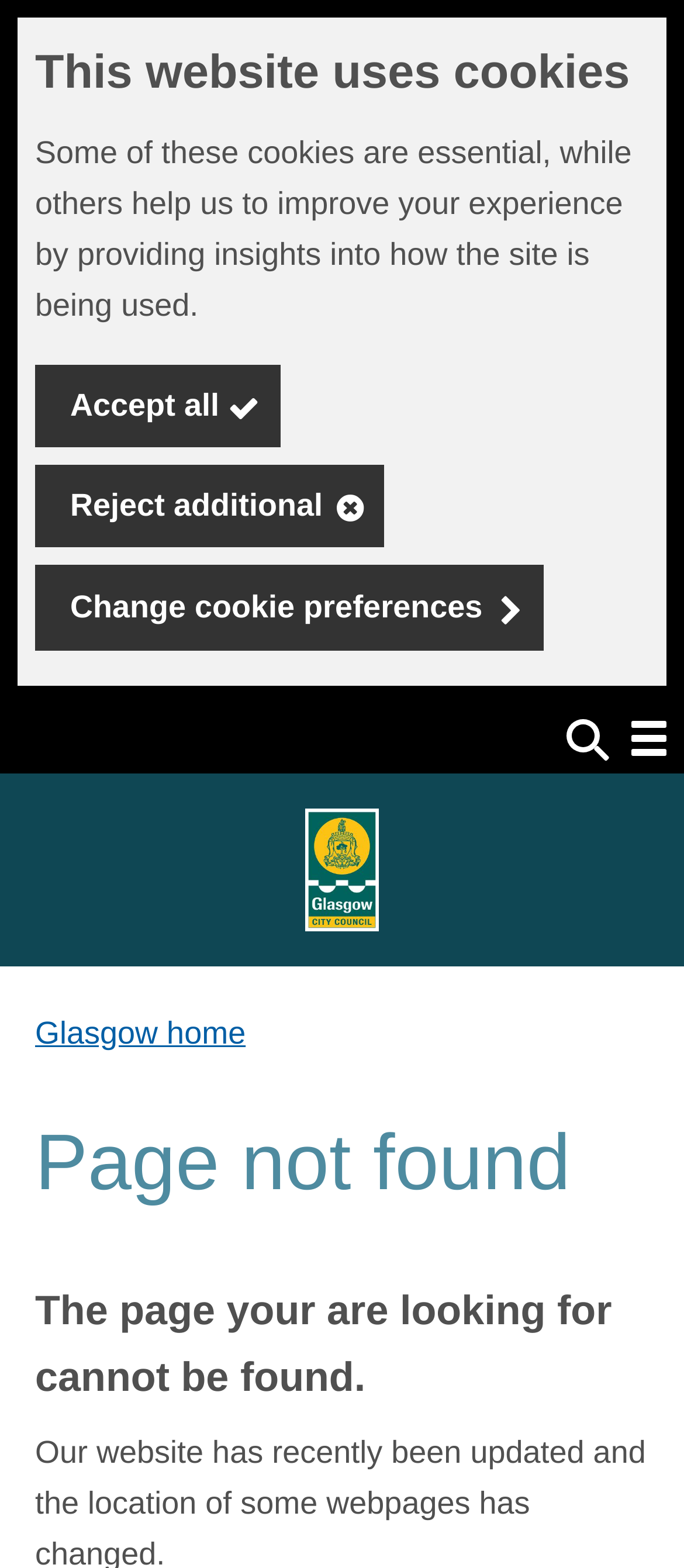Identify and provide the main heading of the webpage.

Page not found